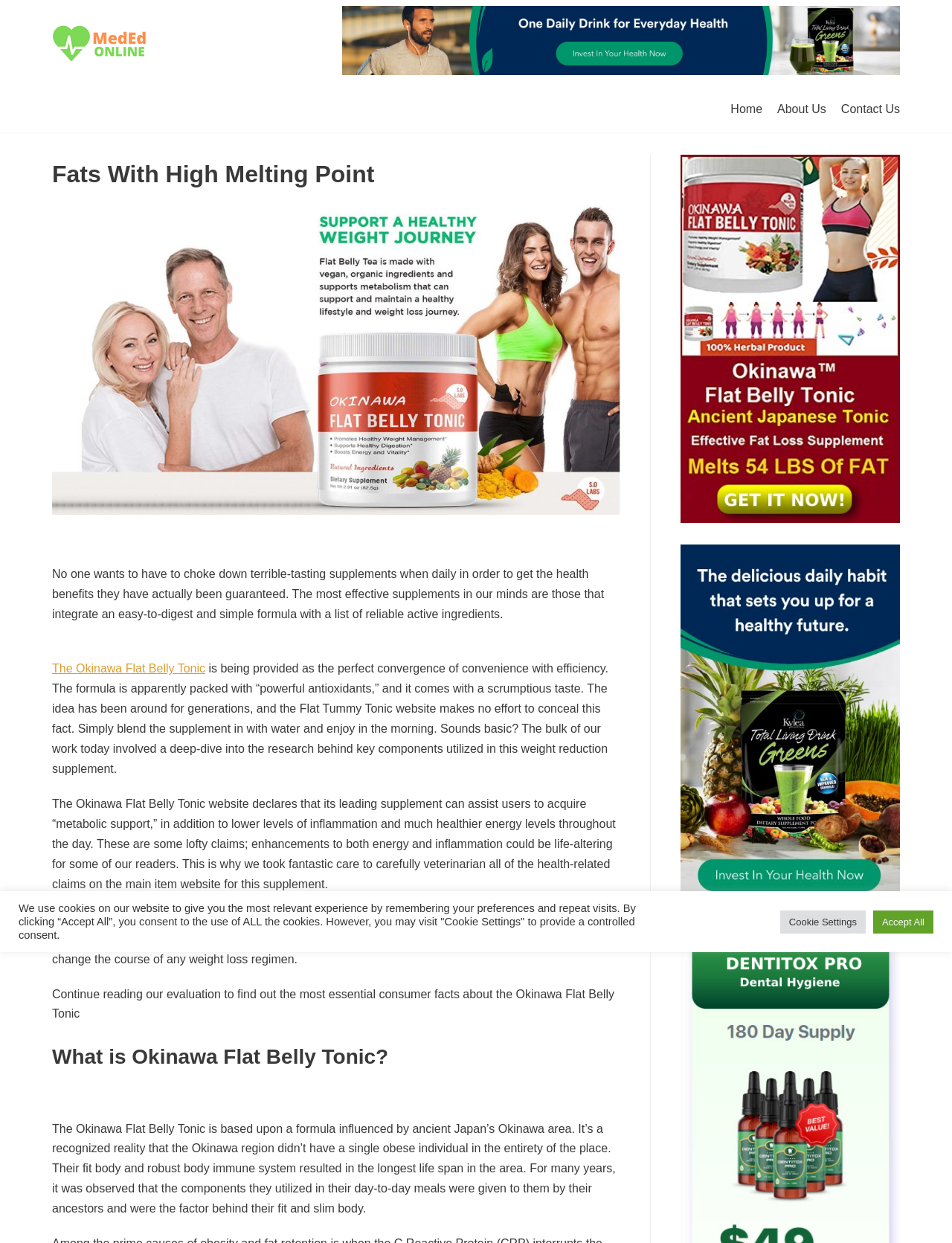Identify and provide the title of the webpage.

Fats With High Melting Point